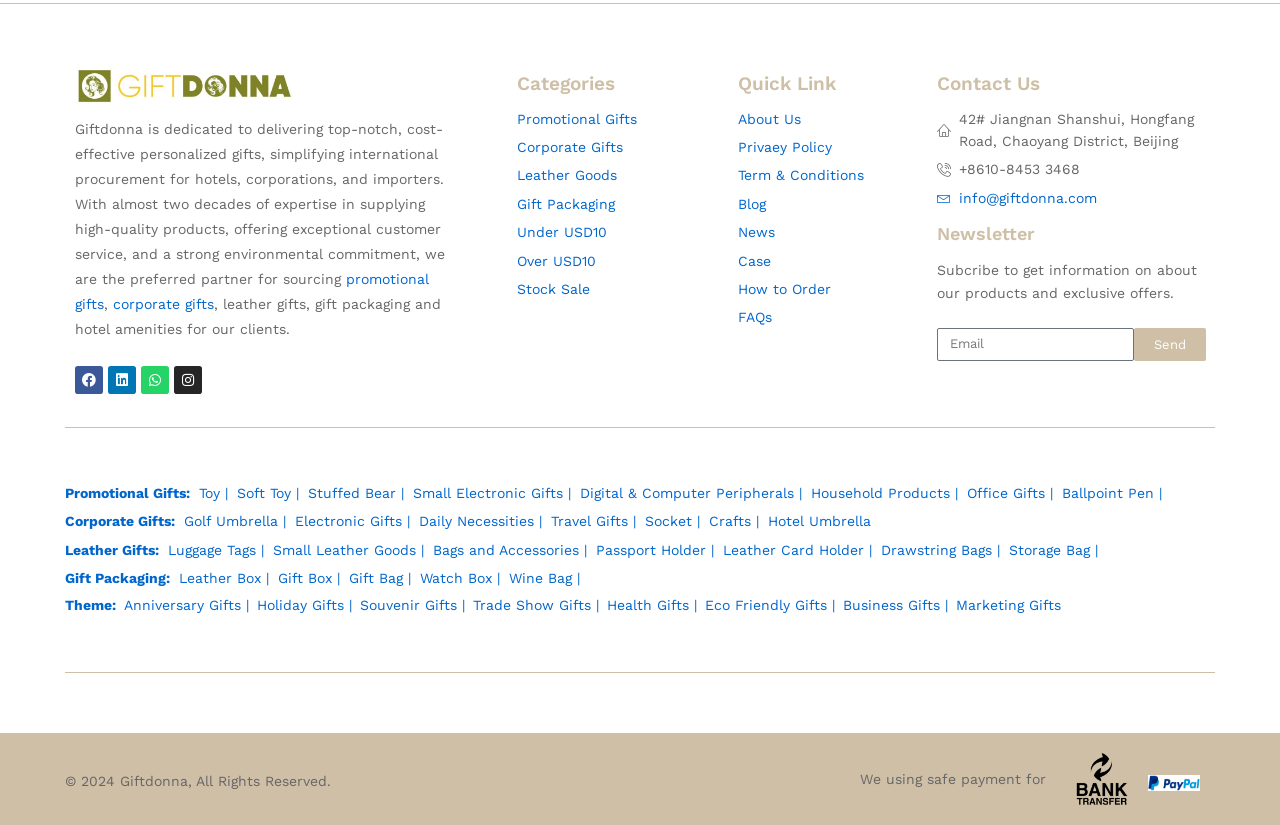Please locate the bounding box coordinates of the element that should be clicked to complete the given instruction: "Contact Giftdonna via email".

[0.732, 0.227, 0.941, 0.254]